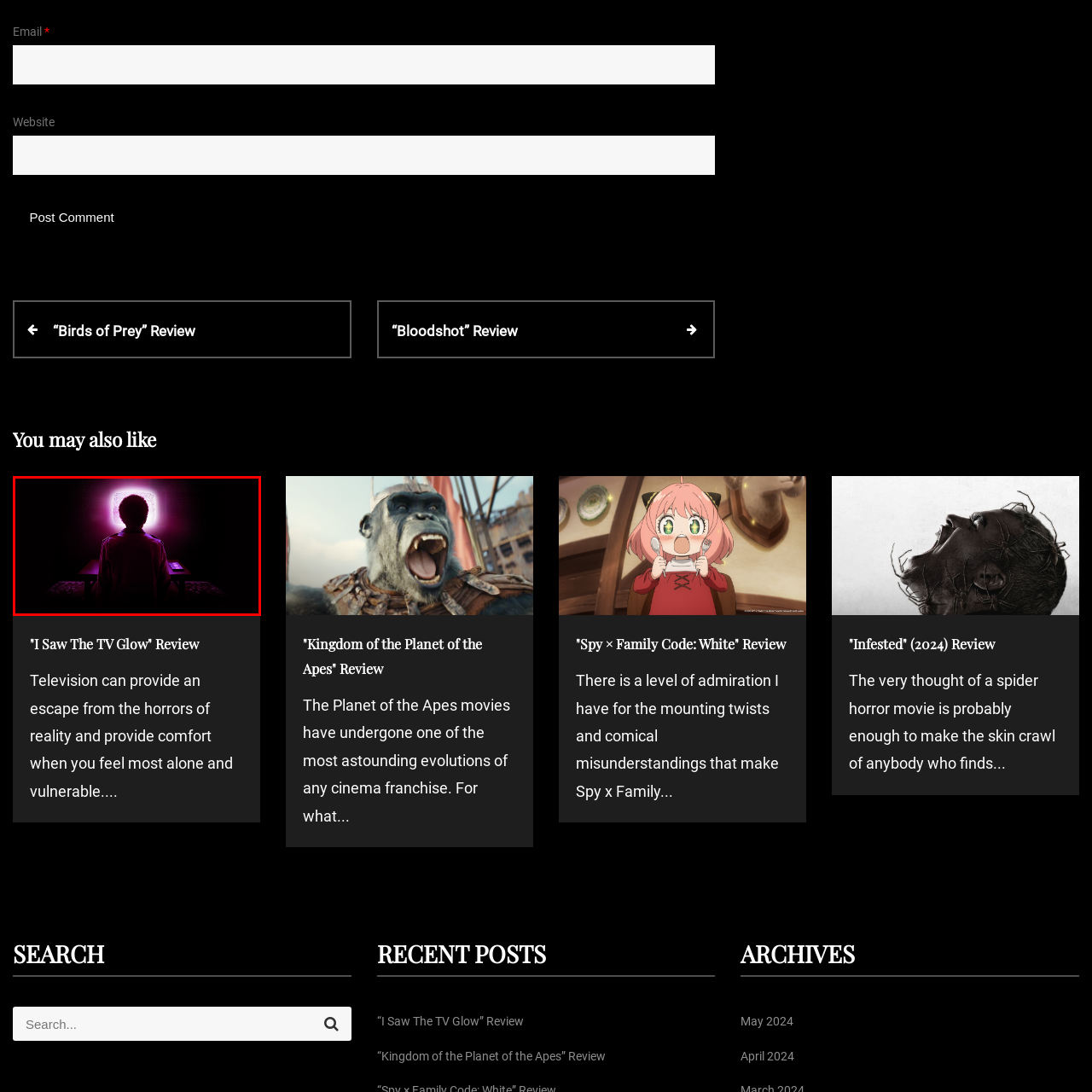Look at the image within the red outline, What is the dominant color of the television screen? Answer with one word or phrase.

Purple